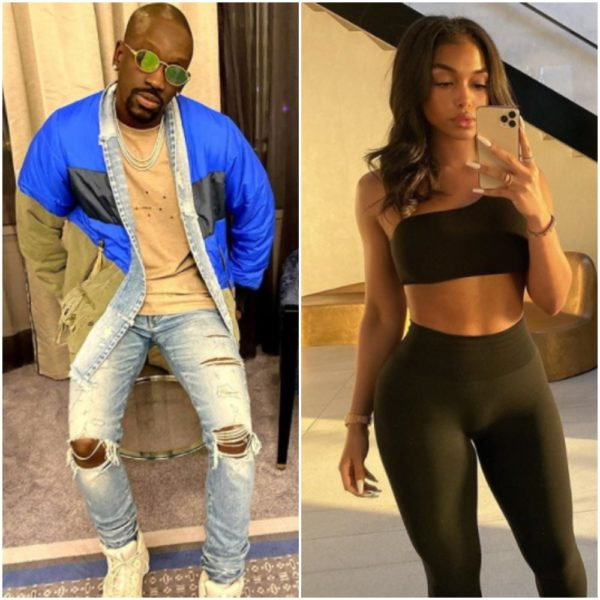Elaborate on the various elements present in the image.

The image features a side-by-side contrast of two individuals showcasing distinct styles. On the left, a man is dressed in a stylish blue and green jacket layered over a beige shirt, paired with ripped light jeans and white sneakers. He poses confidently, sporting sunglasses and a casual demeanor, set against an elegantly decorated interior.

On the right, a woman presents a sleek look in a black crop top and fitted leggings, accentuating her figure. She takes a selfie, exuding confidence, with carefully styled hair and a soft expression that complements the warm lighting of her surroundings. The background, with hints of modern architecture, adds an upscale feel to the overall aesthetic.